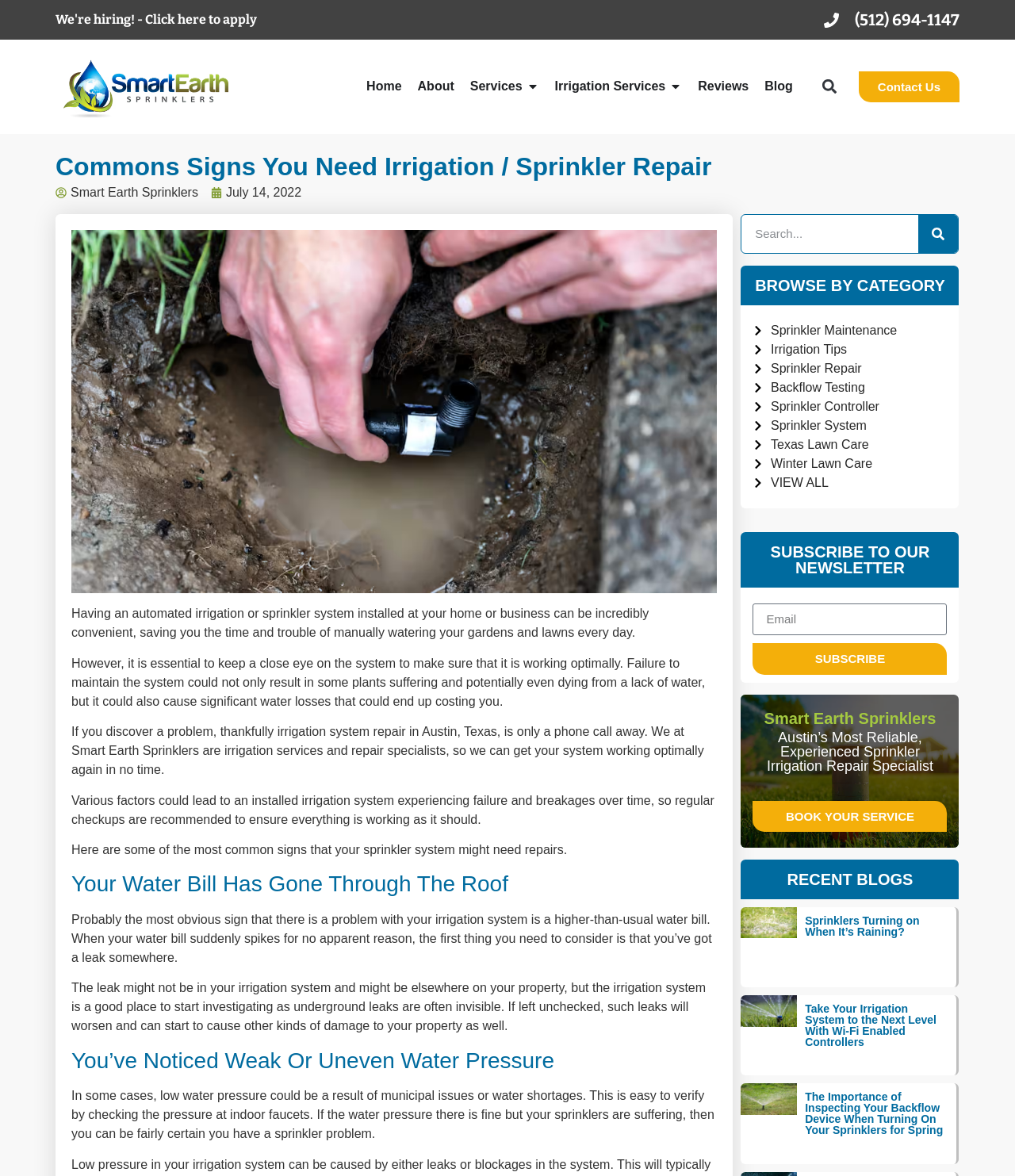Look at the image and write a detailed answer to the question: 
What is the topic of the blog post 'Sprinklers Turning on When It’s Raining?'?

The topic of the blog post can be found in the 'RECENT BLOGS' section, and it is about sprinklers turning on when it's raining, which might be a problem that needs to be addressed.